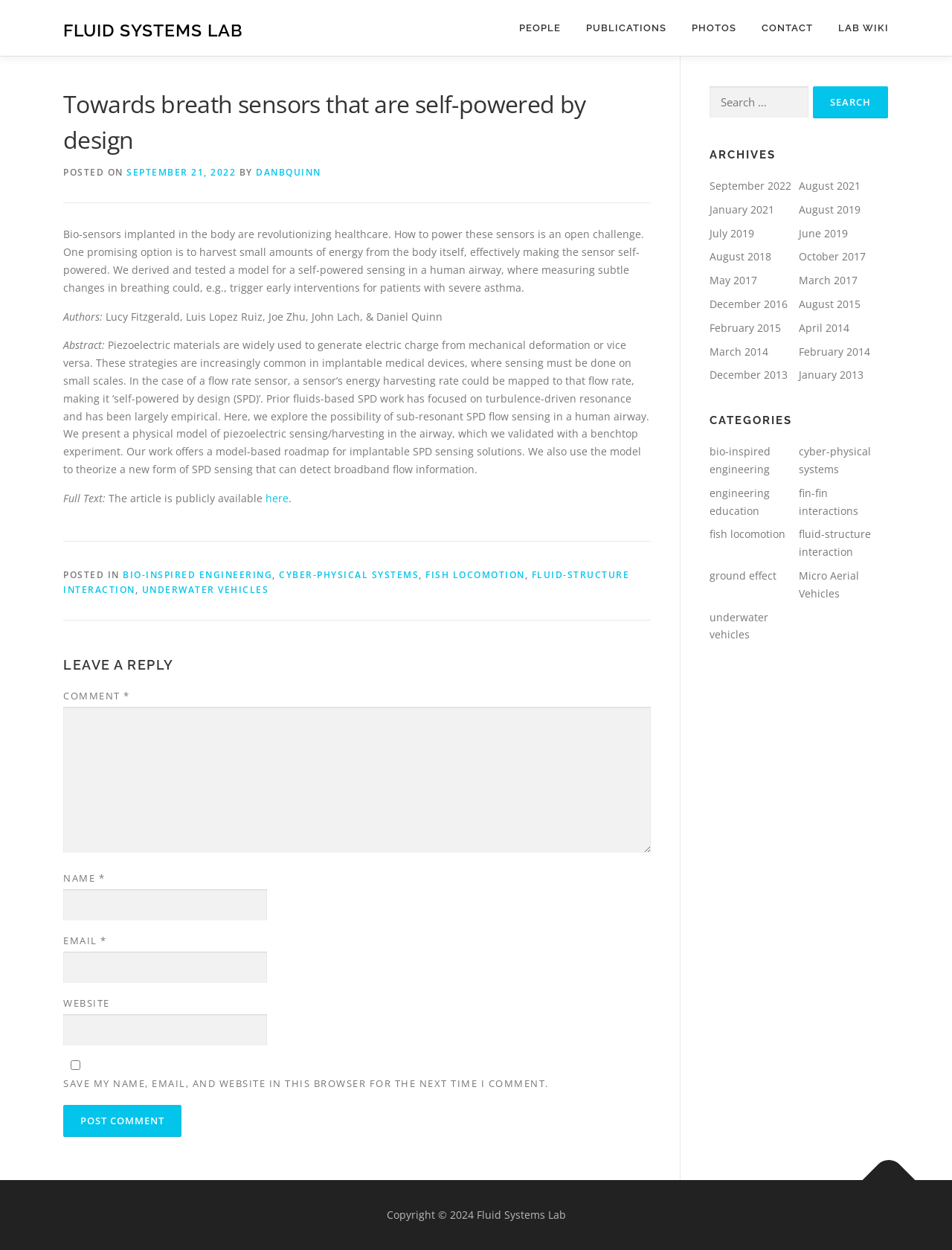Using the information from the screenshot, answer the following question thoroughly:
What categories are available on the website?

The categories available on the website can be found in the 'CATEGORIES' section, which lists various categories such as 'bio-inspired engineering', 'cyber-physical systems', 'engineering education', and more.